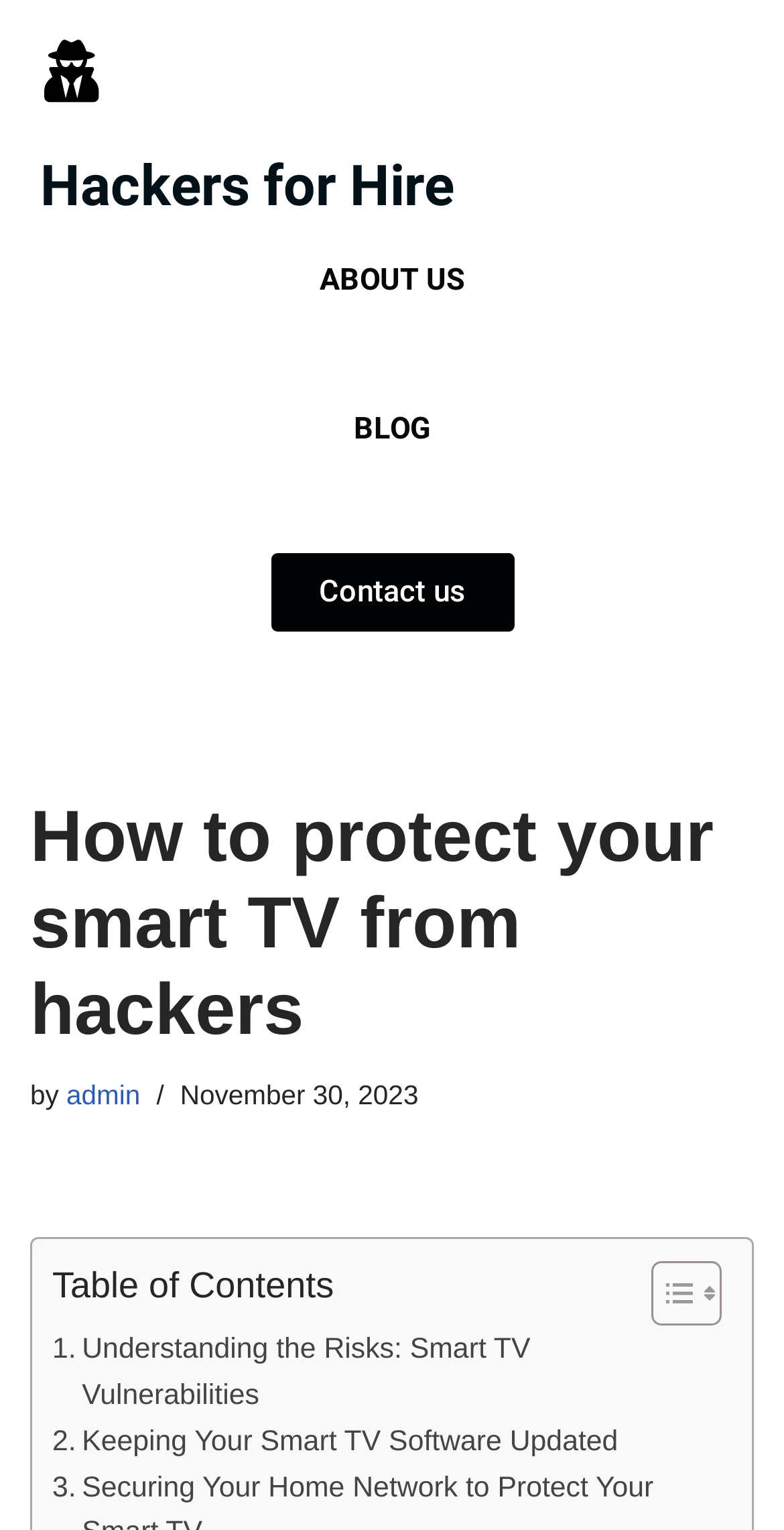How many links are in the table of contents?
Please provide a comprehensive and detailed answer to the question.

The table of contents is located in the LayoutTable element and it contains two link elements with the texts 'Understanding the Risks: Smart TV Vulnerabilities' and 'Keeping Your Smart TV Software Updated'.